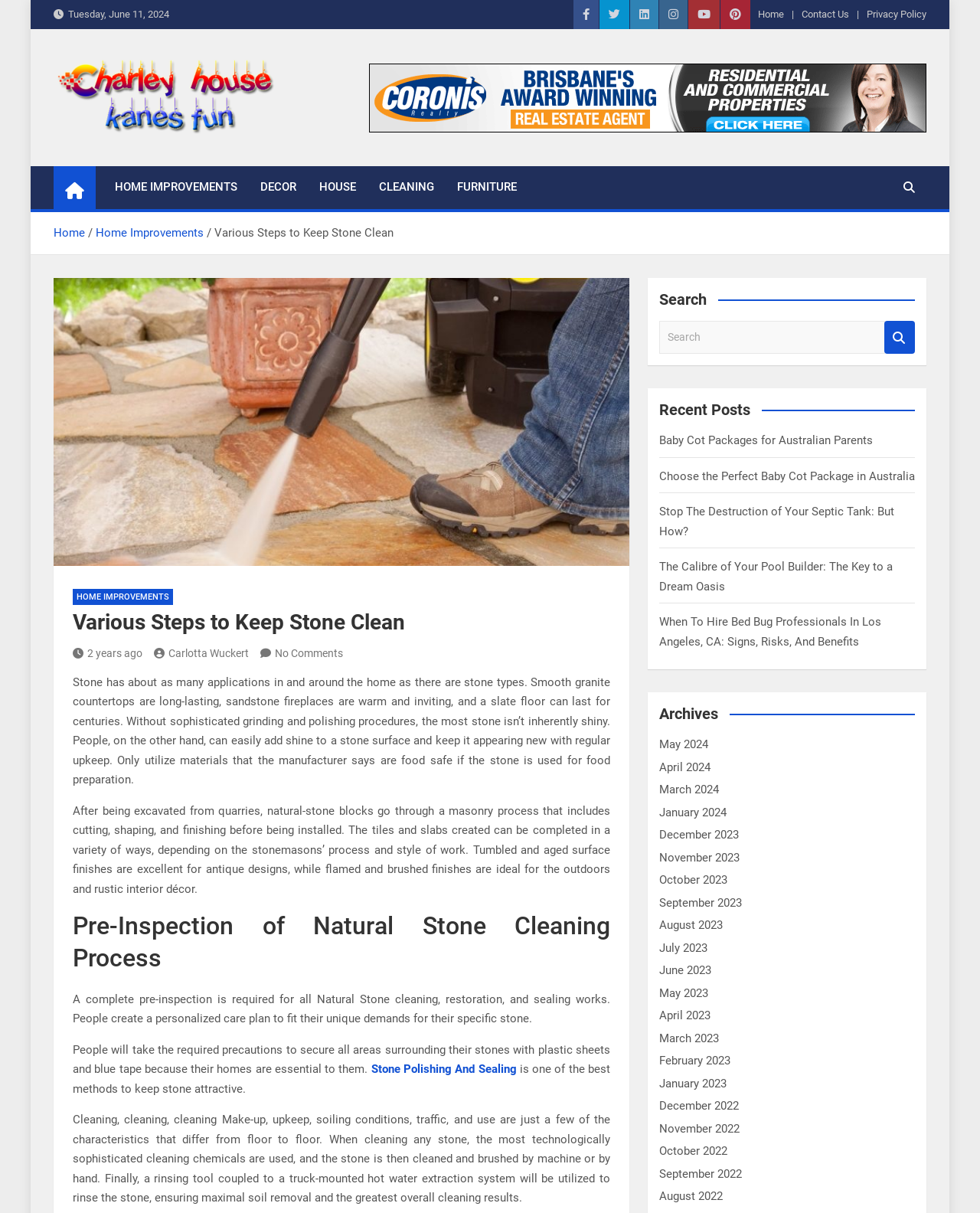Determine the bounding box coordinates of the target area to click to execute the following instruction: "Click the 'HOME IMPROVEMENTS' link."

[0.105, 0.137, 0.254, 0.172]